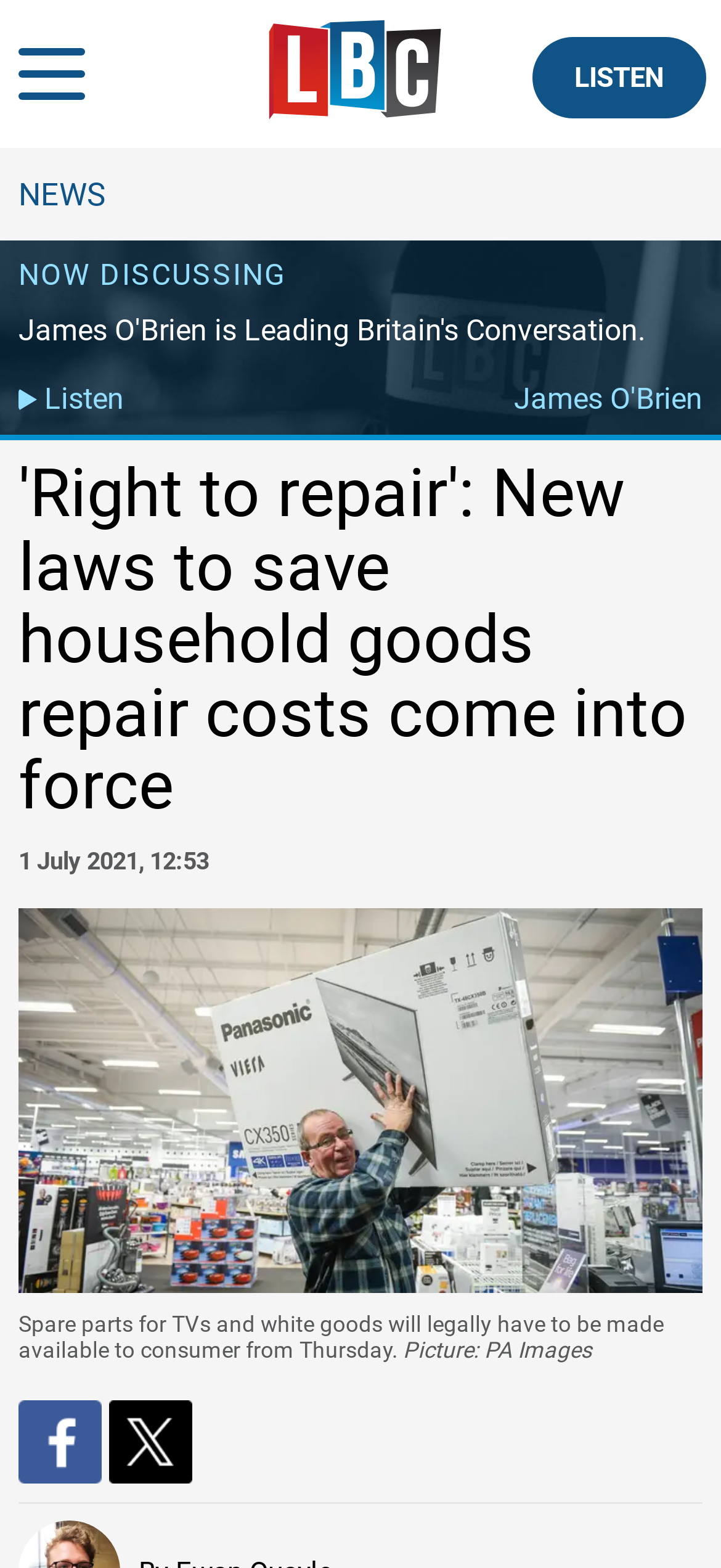What is the name of the radio show host?
Provide an in-depth and detailed answer to the question.

I found the name of the radio show host by looking at the link element 'James O'Brien' which is located near the heading of the article.